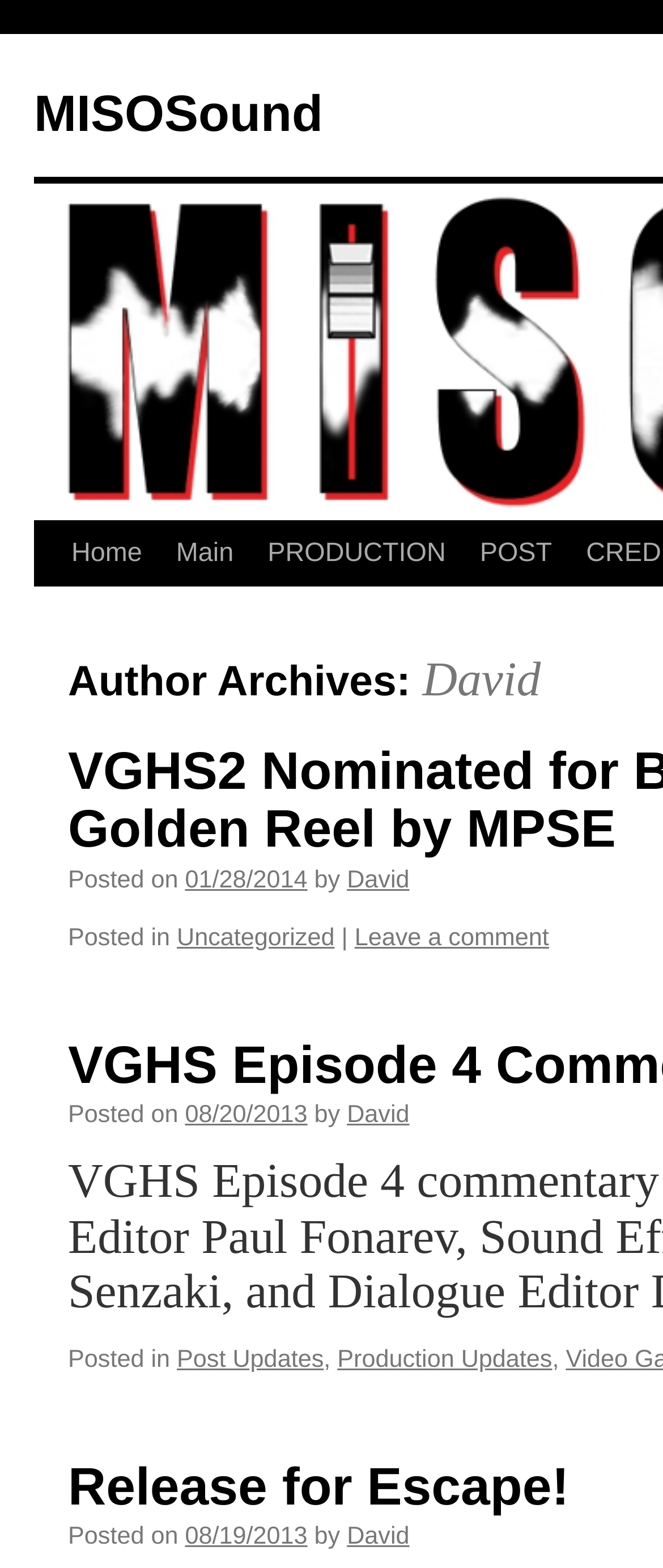Using the format (top-left x, top-left y, bottom-right x, bottom-right y), provide the bounding box coordinates for the described UI element. All values should be floating point numbers between 0 and 1: Uncategorized

[0.267, 0.589, 0.505, 0.607]